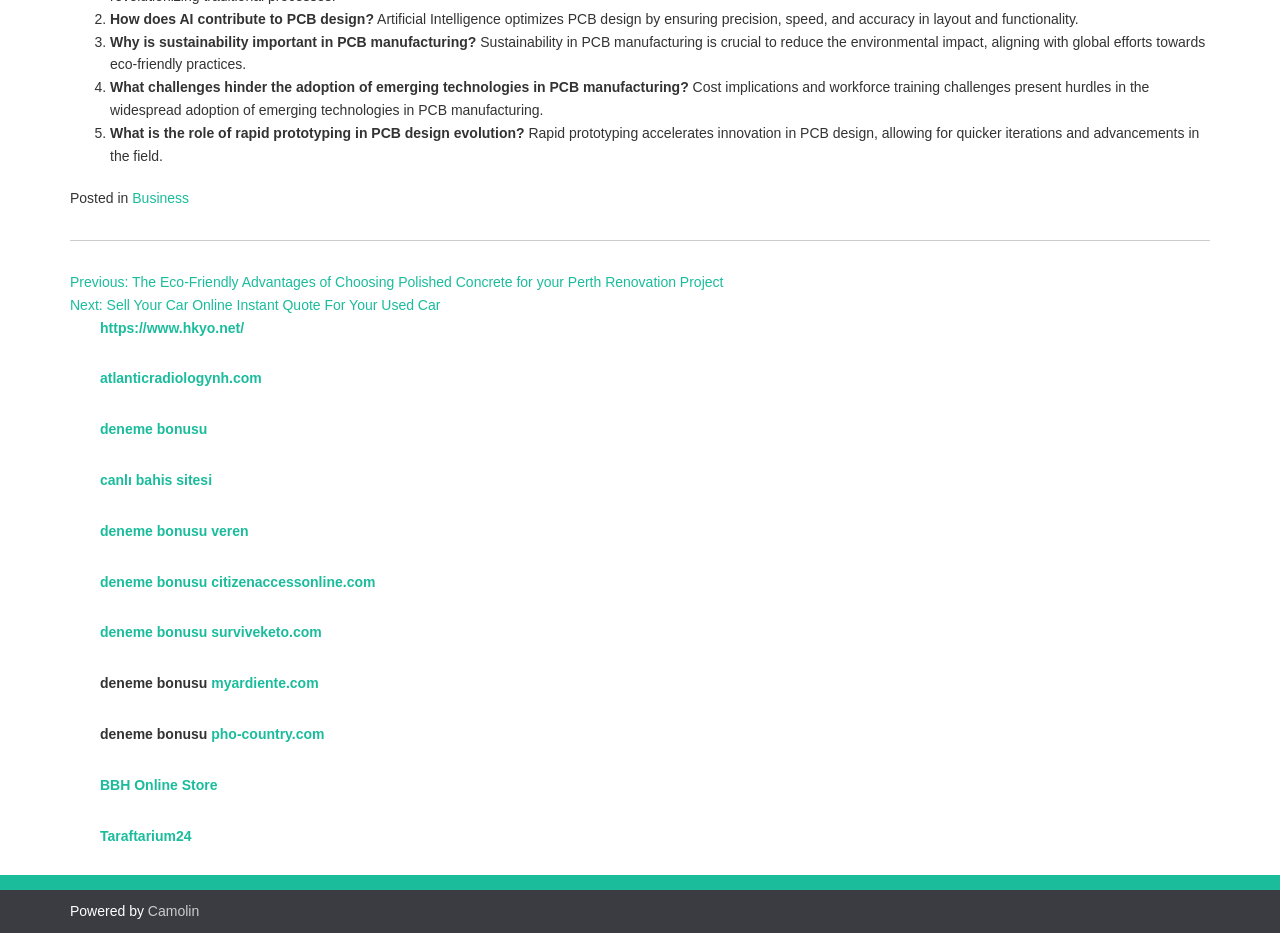What is the topic of the first question?
Based on the visual content, answer with a single word or a brief phrase.

AI in PCB design